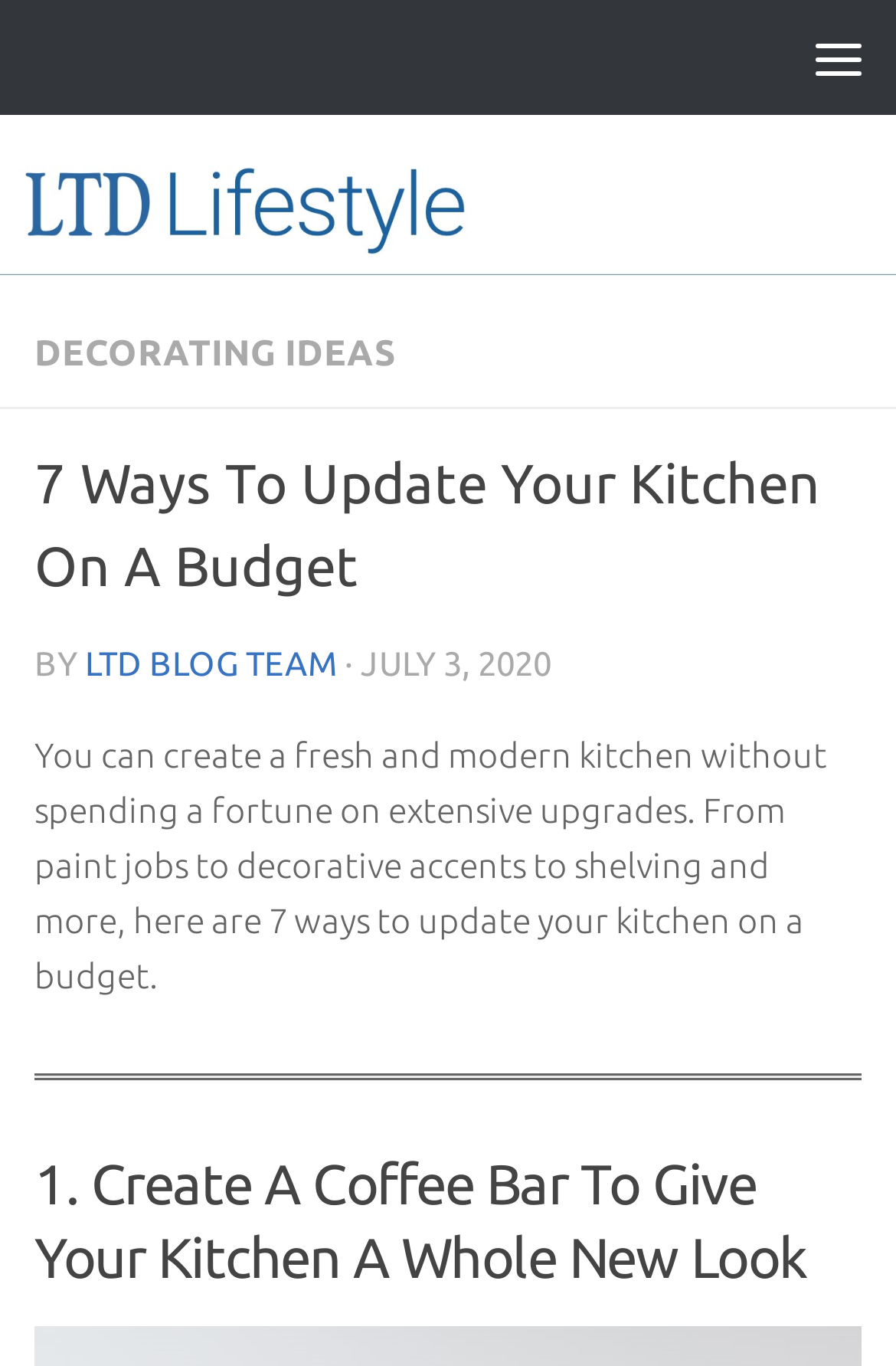Who wrote the blog post?
Using the image as a reference, give a one-word or short phrase answer.

LTD BLOG TEAM